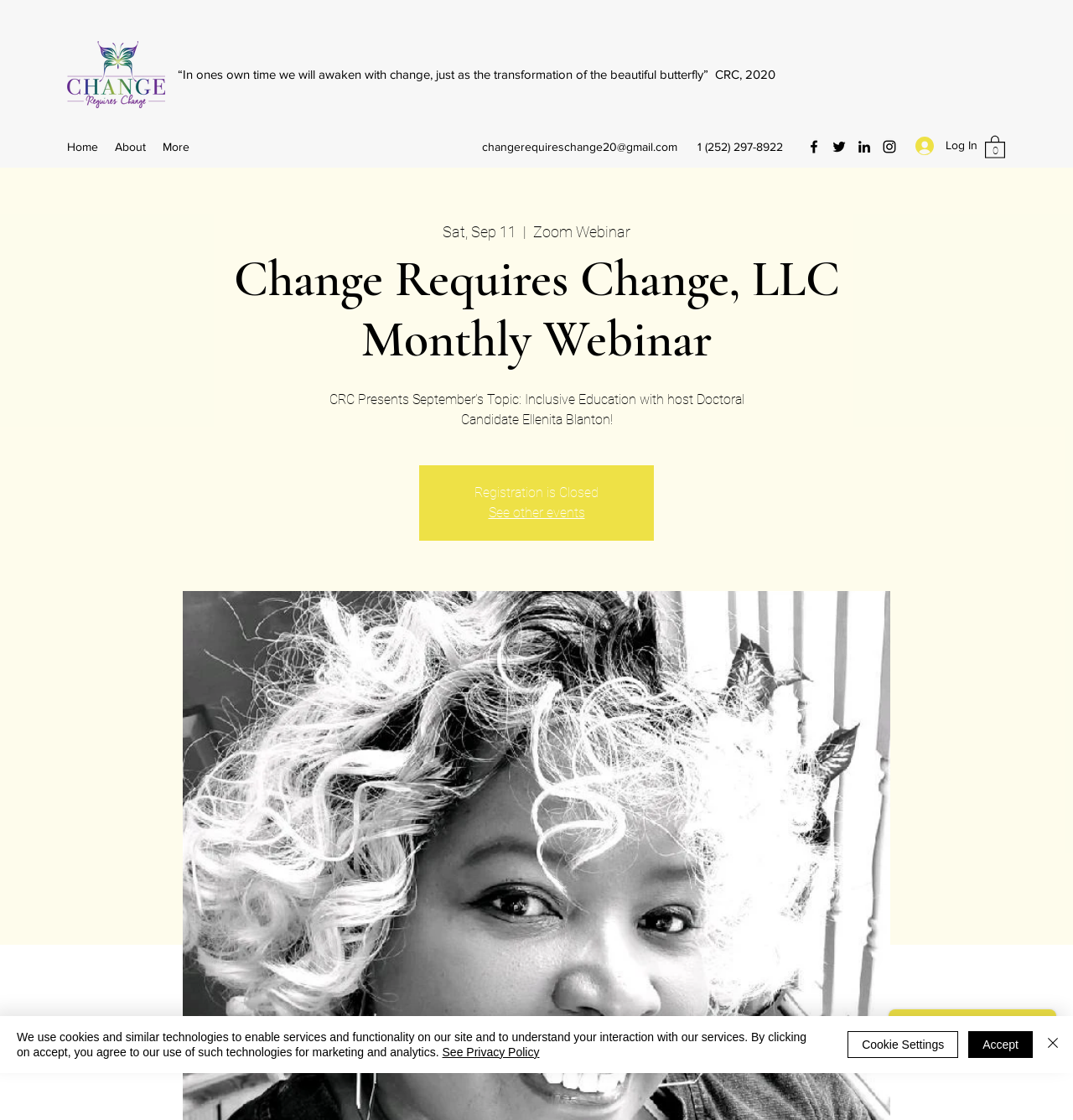Locate the bounding box coordinates of the item that should be clicked to fulfill the instruction: "Log In".

[0.842, 0.116, 0.912, 0.144]